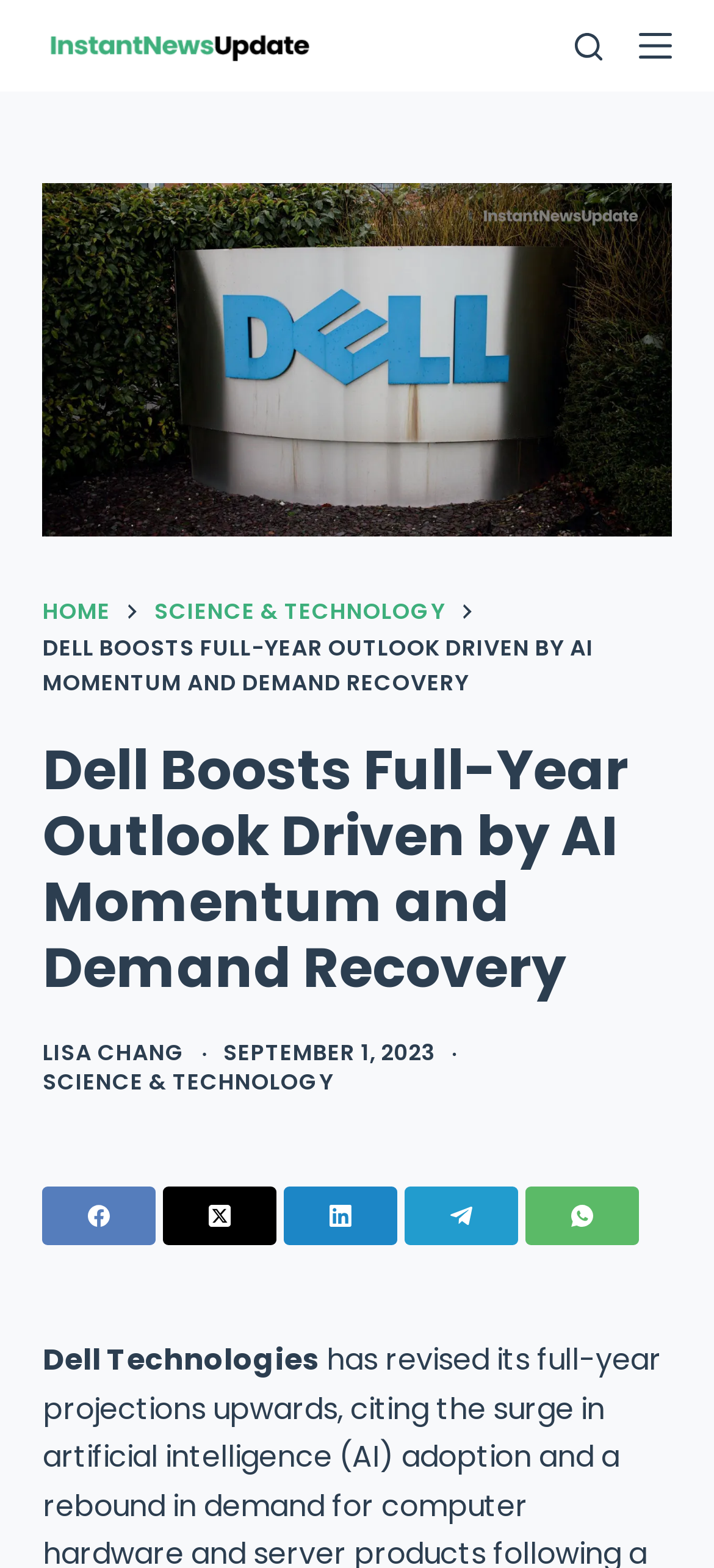Identify the bounding box coordinates necessary to click and complete the given instruction: "Share on Facebook".

[0.06, 0.757, 0.219, 0.795]